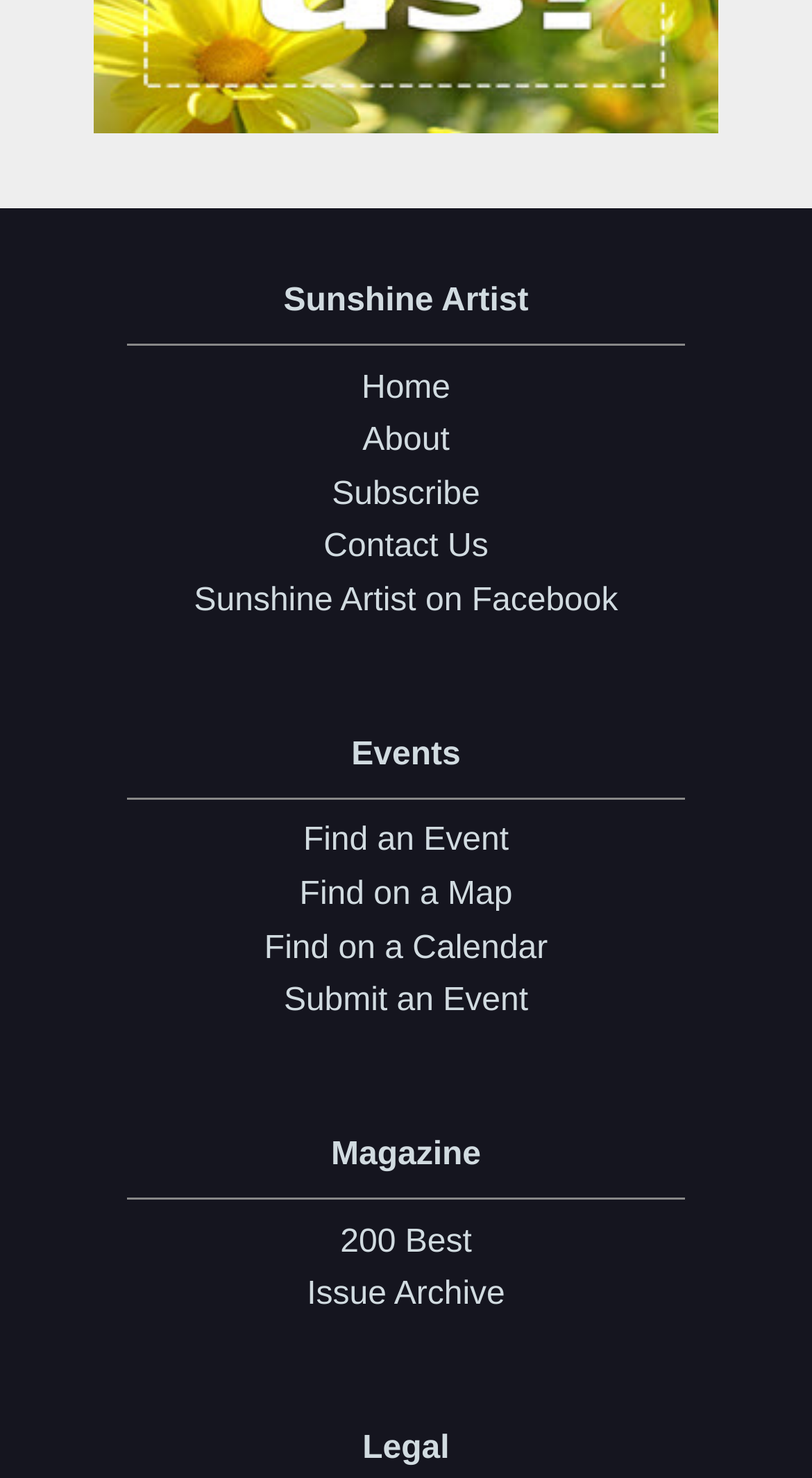Look at the image and give a detailed response to the following question: What is the name of the section below 'Events'?

The section below 'Events' has a heading 'Magazine', which indicates that this section is related to a magazine.